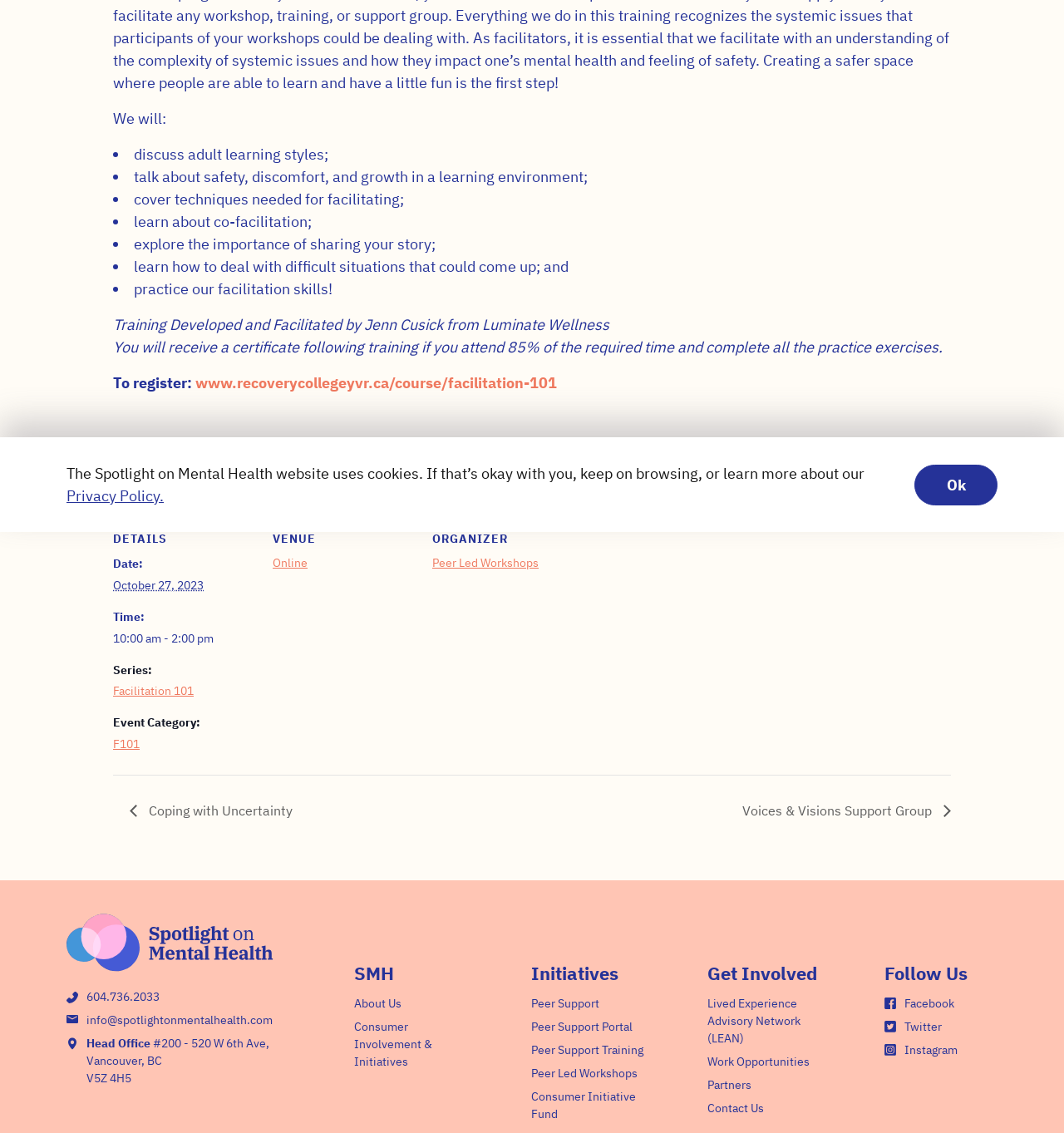Identify the bounding box of the UI element described as follows: "Consumer Involvement & Initiatives". Provide the coordinates as four float numbers in the range of 0 to 1 [left, top, right, bottom].

[0.333, 0.899, 0.406, 0.944]